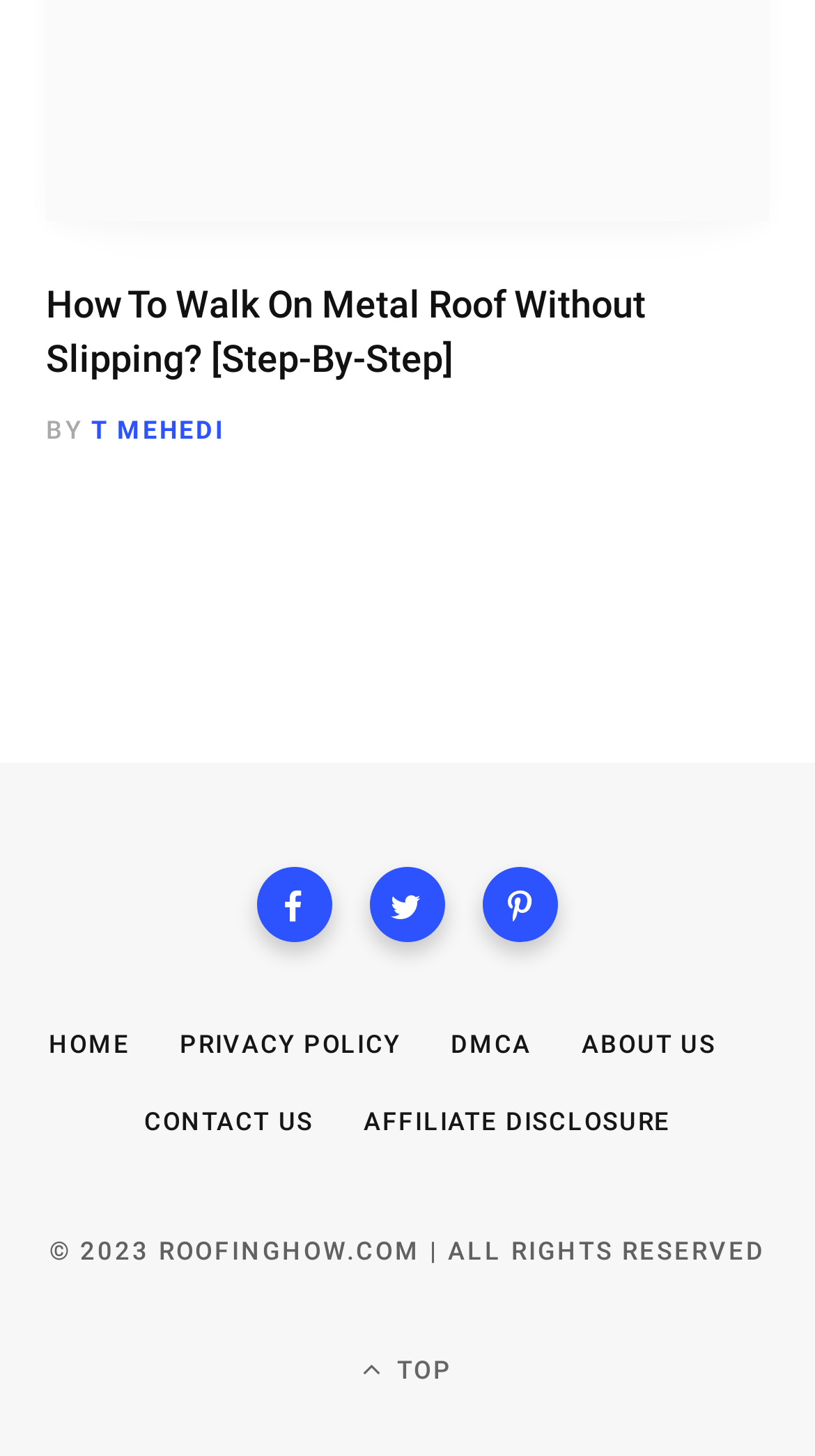Bounding box coordinates are specified in the format (top-left x, top-left y, bottom-right x, bottom-right y). All values are floating point numbers bounded between 0 and 1. Please provide the bounding box coordinate of the region this sentence describes: Top

[0.038, 0.925, 0.962, 0.957]